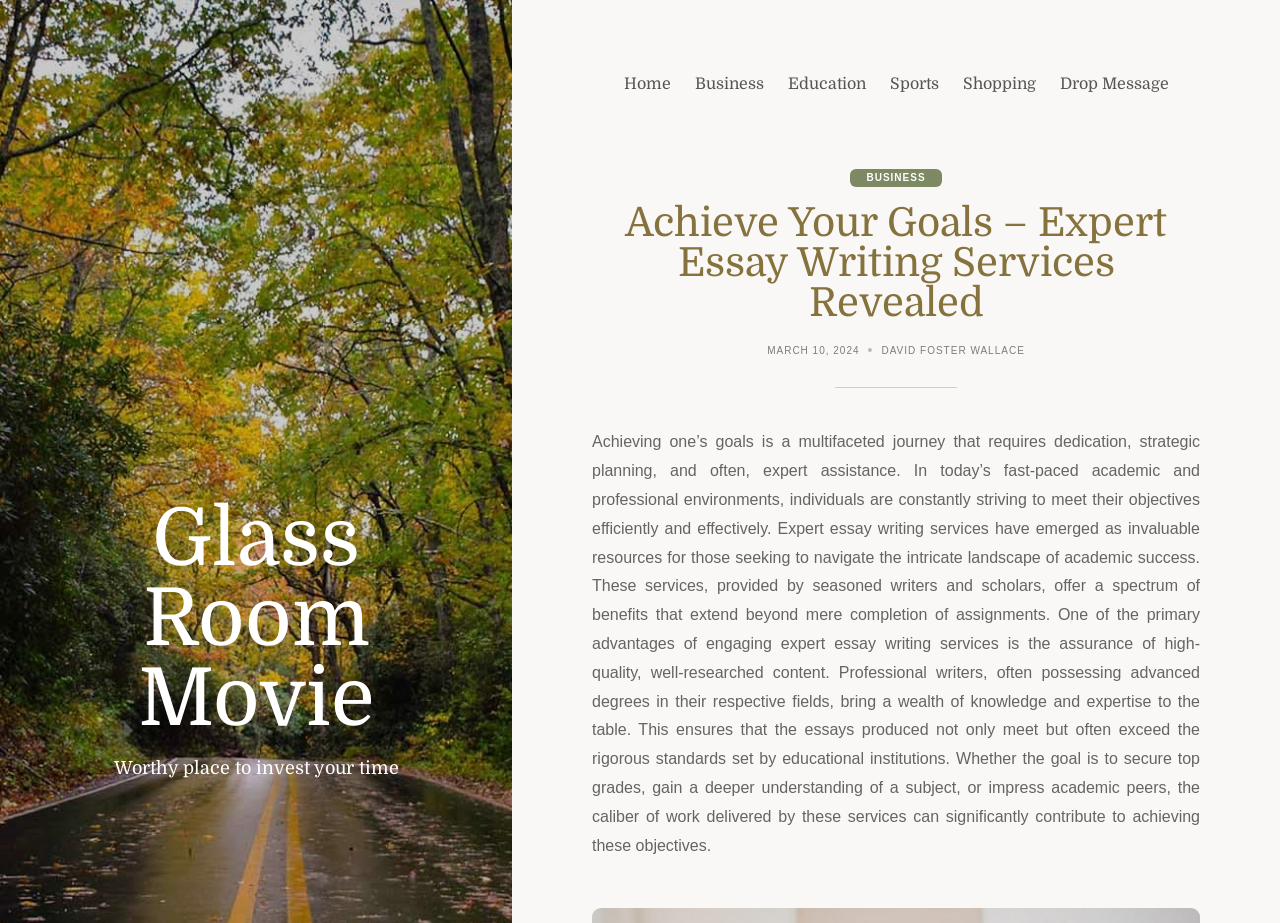What is the date mentioned in the webpage?
Give a detailed response to the question by analyzing the screenshot.

The question asks for the date mentioned in the webpage, which can be found in the link element 'MARCH 10, 2024' within the HeaderAsNonLandmark element.